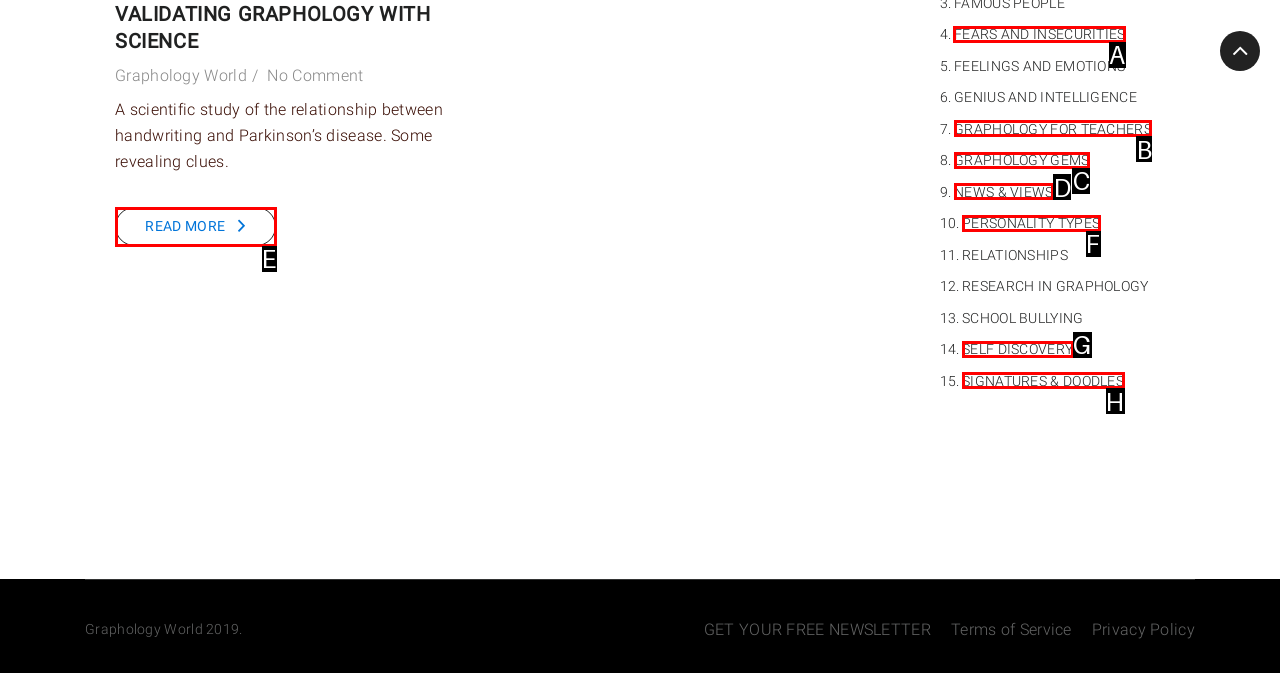Look at the highlighted elements in the screenshot and tell me which letter corresponds to the task: Visit the page about Fears and Insecurities.

A